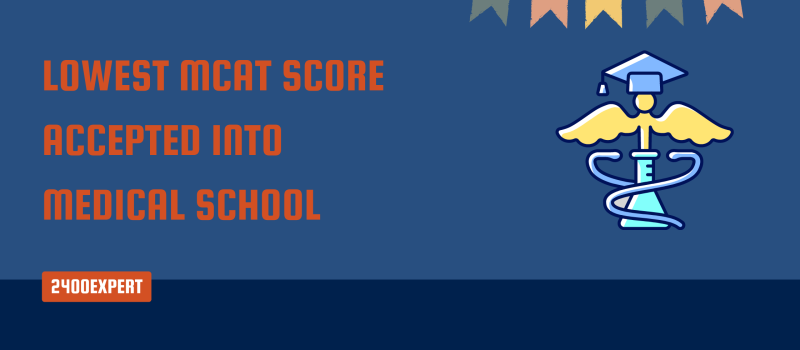Give a comprehensive caption for the image.

The image prominently displays the title "Lowest MCAT Score Accepted Into Medical School" in bold, orange typography against a rich blue background. Accompanying the text is a colorful illustration featuring a caduceus intertwined with a graduation cap, symbolizing the intersection of medicine and education. The branding "2400EXPERT" is placed within a contrasting orange rectangular box at the bottom. The entire design features playful elements, such as decorative banners at the top, creating an inviting and informative look. This image effectively highlights crucial information for student aspirants, capturing the essence of academic achievement in the medical field.